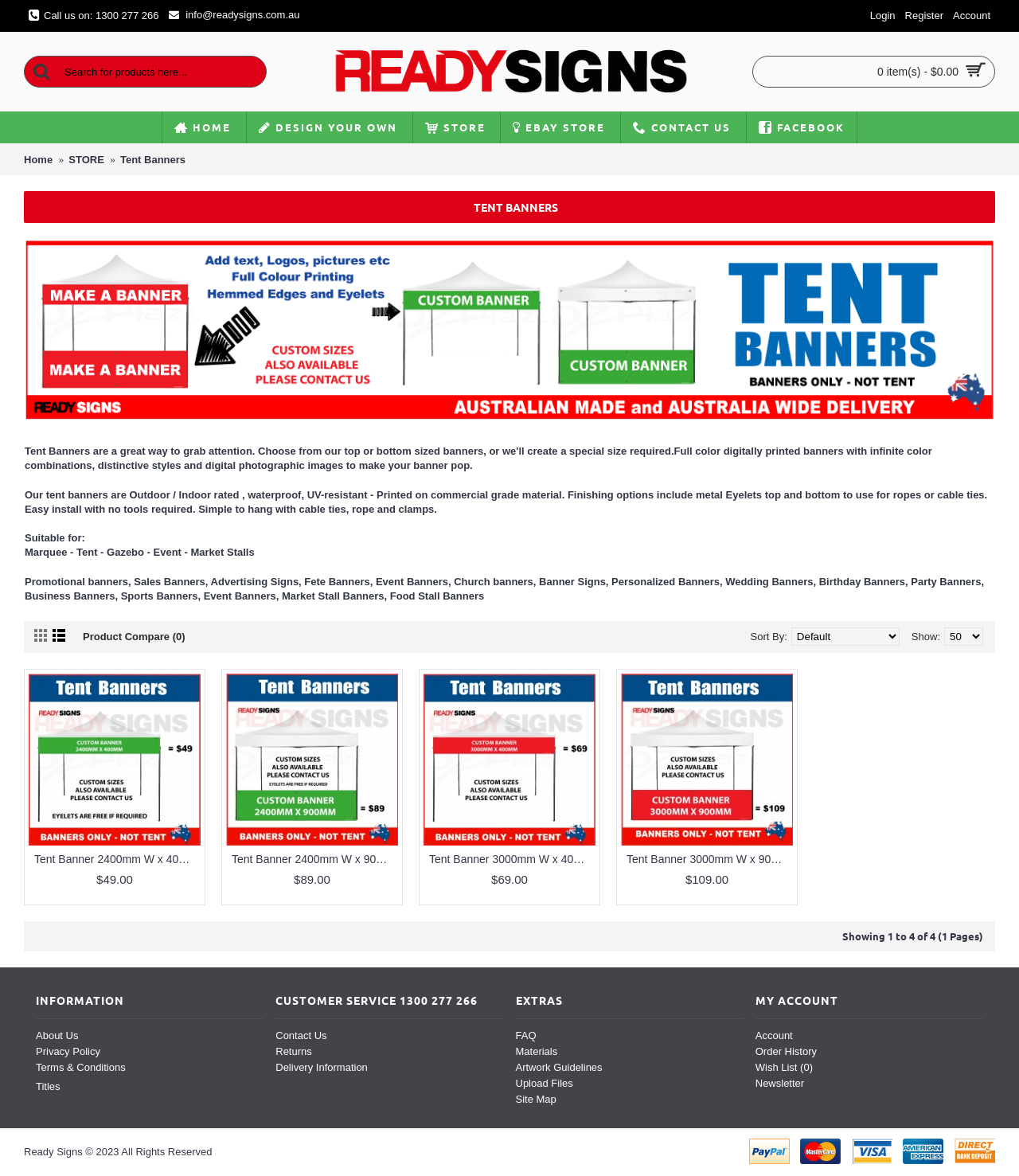How many items are in the shopping cart?
Carefully examine the image and provide a detailed answer to the question.

I found the number of items in the shopping cart by looking at the top right corner of the webpage, where it says '0 item(s) - $0.00'.